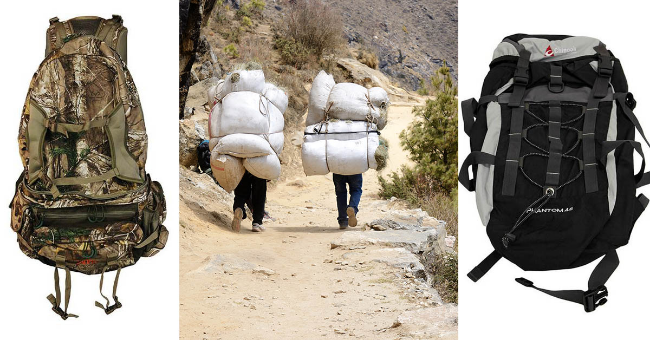Explain the image in a detailed and thorough manner.

The image features three distinct daypacks, highlighting their suitability for extended travel and outdoor adventures. 

On the left, there is a camouflage-patterned backpack designed for durability and style, perfect for hunting or outdoor excursions. The center showcases two individuals trekking down a rugged path, each carrying large, stuffed backpacks, symbolizing the need for ample storage during extended trips. This visual emphasizes the practicality of daypacks in real-life situations. On the right, the Chinook Phantom 45 Technical Daypack is presented, featuring a sleek design with external webbing and adjustable straps, emphasizing functionality and ease of use for various outdoor activities. 

This collage encapsulates the versatility of daypacks for camping, hiking, and other adventures, making it an essential gear option for outdoor enthusiasts.